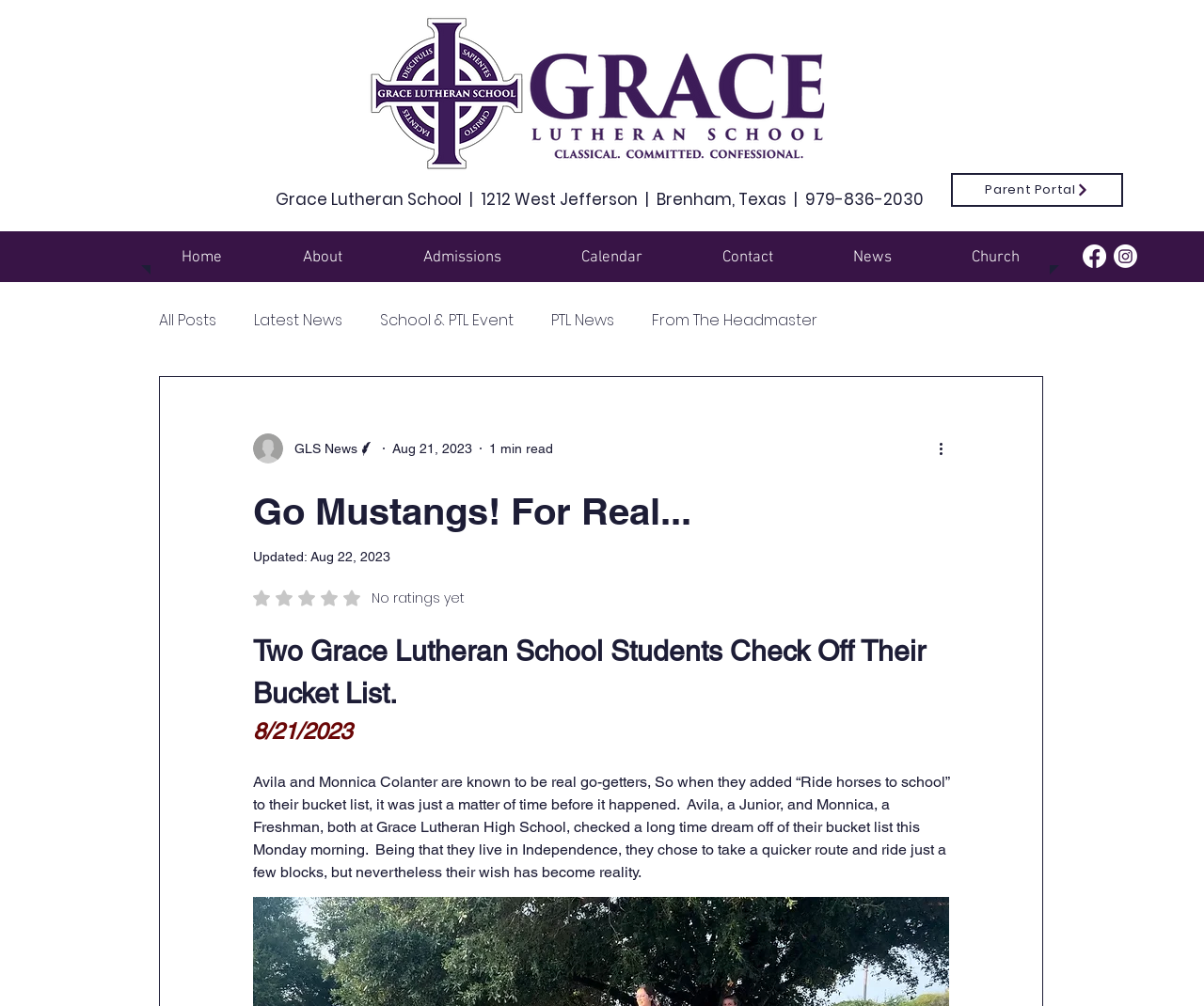Please identify the bounding box coordinates of the element on the webpage that should be clicked to follow this instruction: "View all blog posts". The bounding box coordinates should be given as four float numbers between 0 and 1, formatted as [left, top, right, bottom].

[0.132, 0.306, 0.18, 0.329]